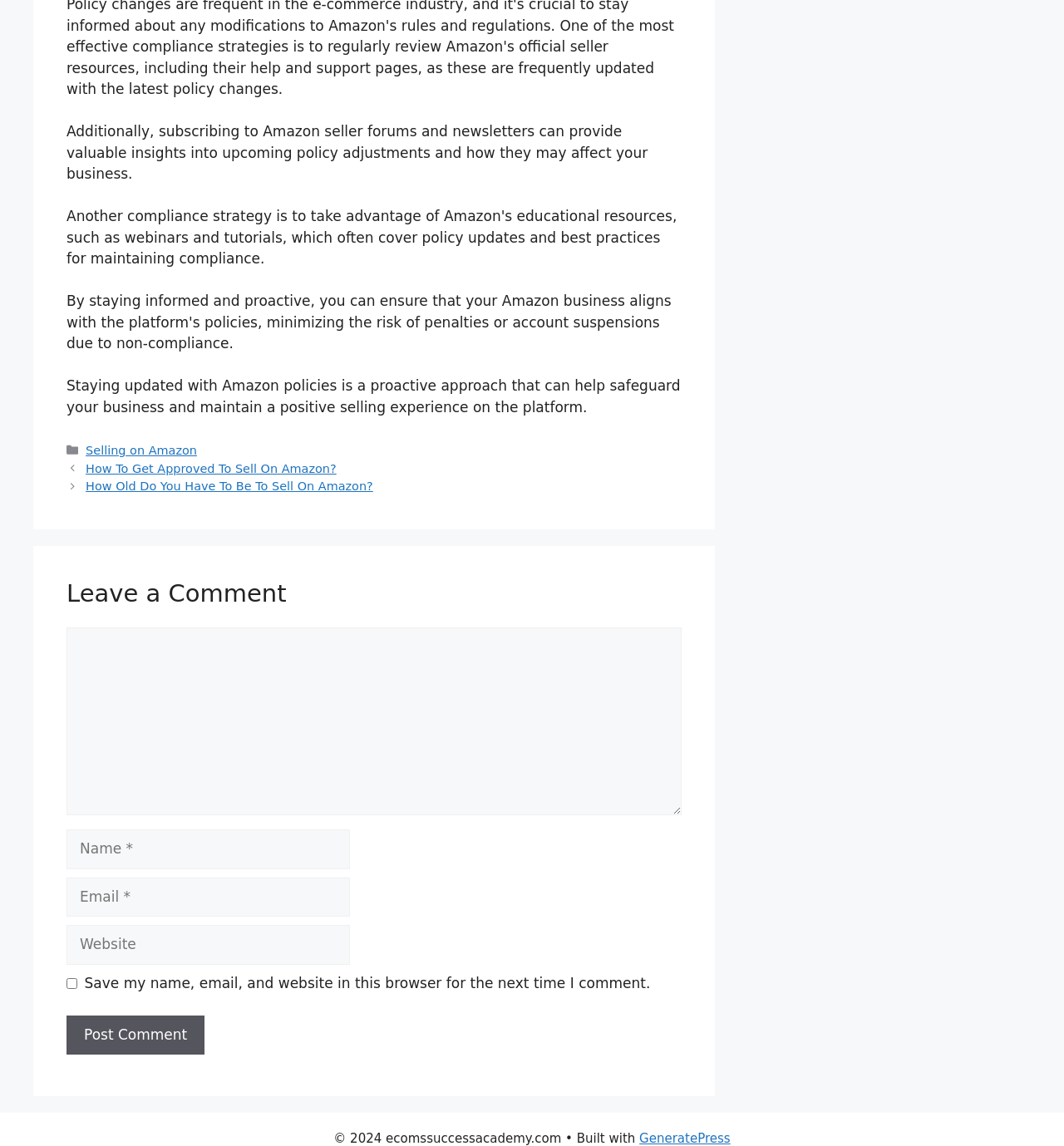Predict the bounding box coordinates of the UI element that matches this description: "parent_node: Comment name="author" placeholder="Name *"". The coordinates should be in the format [left, top, right, bottom] with each value between 0 and 1.

[0.062, 0.724, 0.329, 0.758]